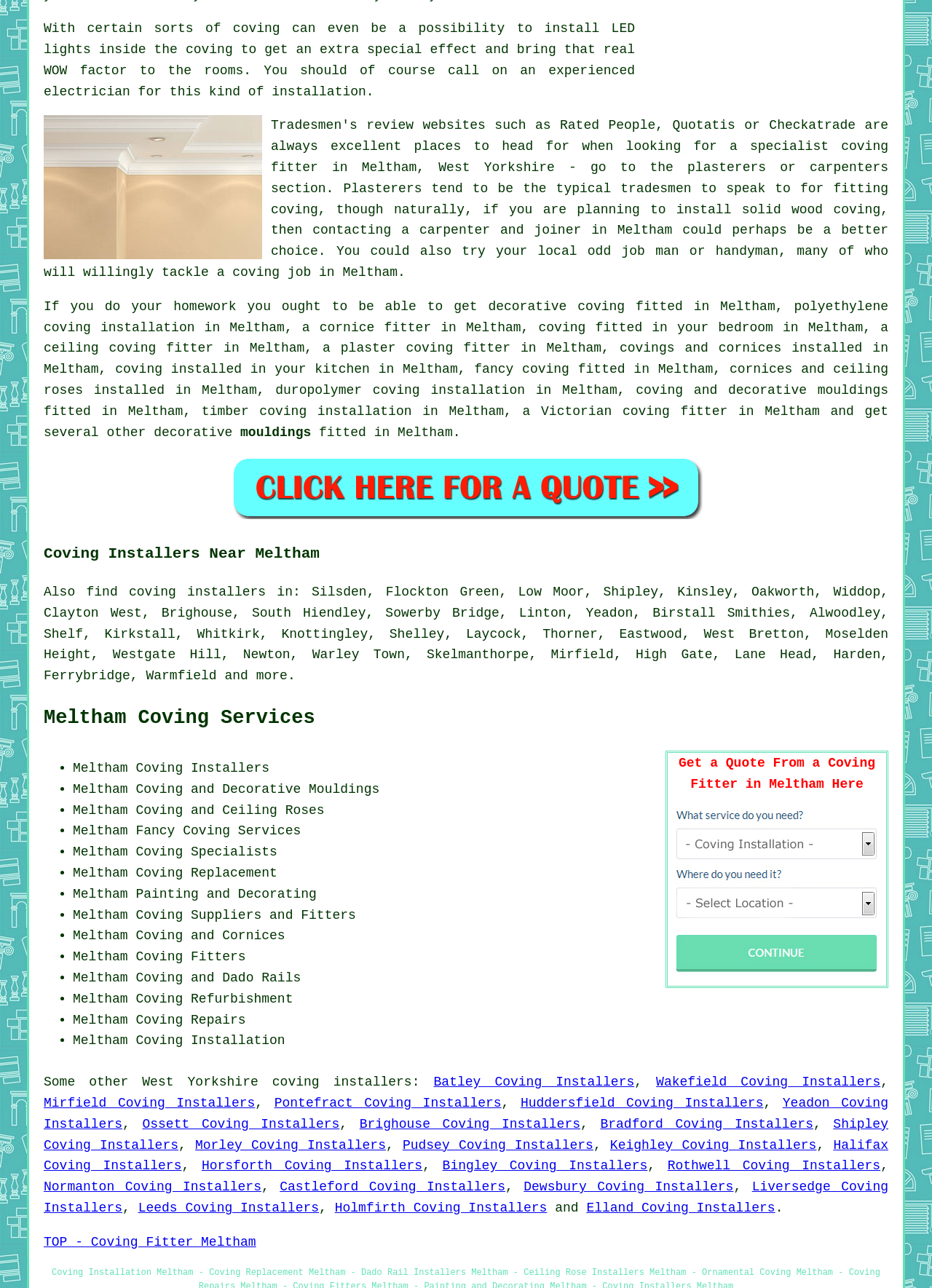Predict the bounding box for the UI component with the following description: "decorative coving".

[0.524, 0.232, 0.67, 0.244]